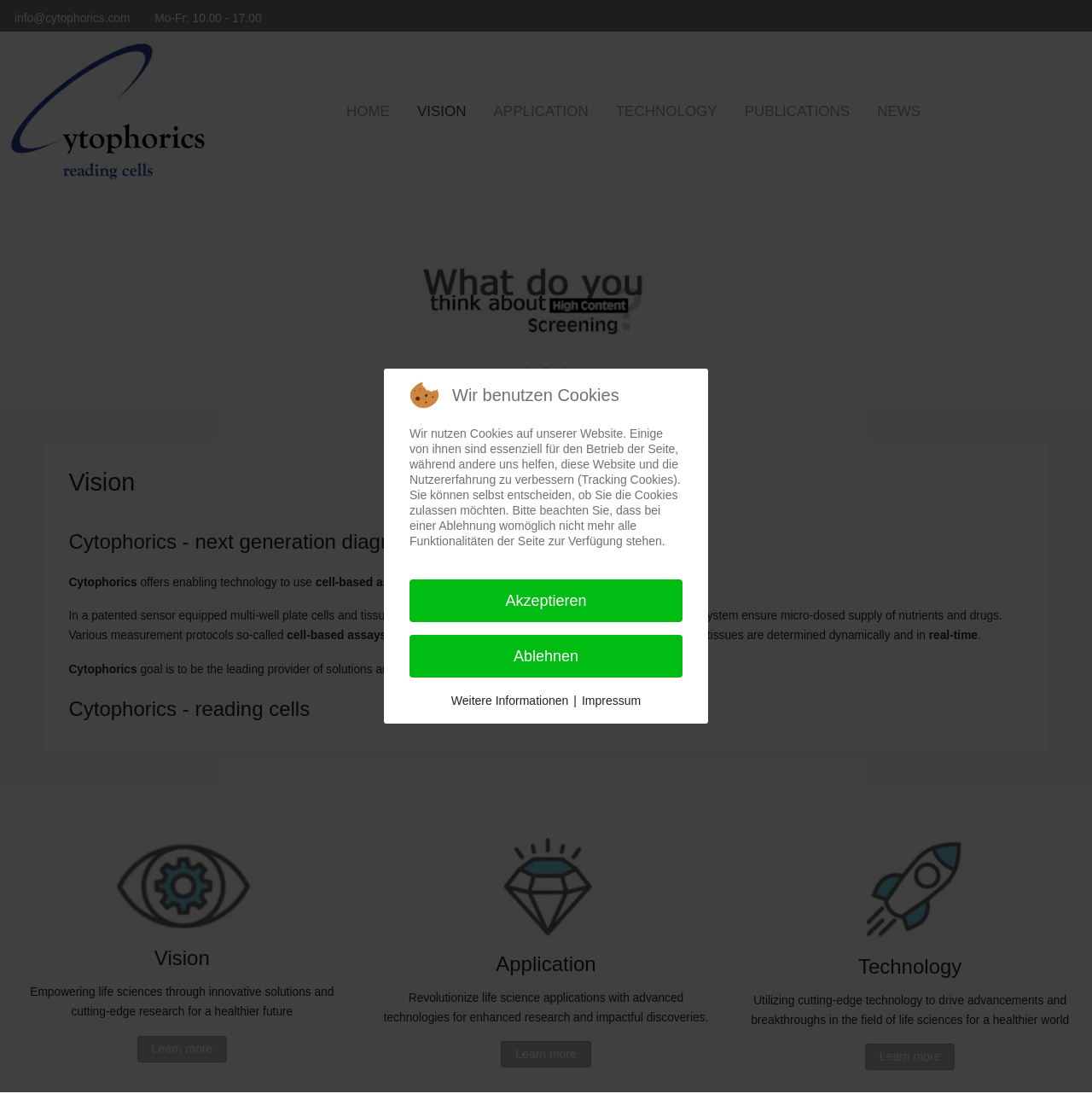Identify the bounding box coordinates of the element that should be clicked to fulfill this task: "Click on the 'VISION' link". The coordinates should be provided as four float numbers between 0 and 1, i.e., [left, top, right, bottom].

[0.369, 0.083, 0.439, 0.117]